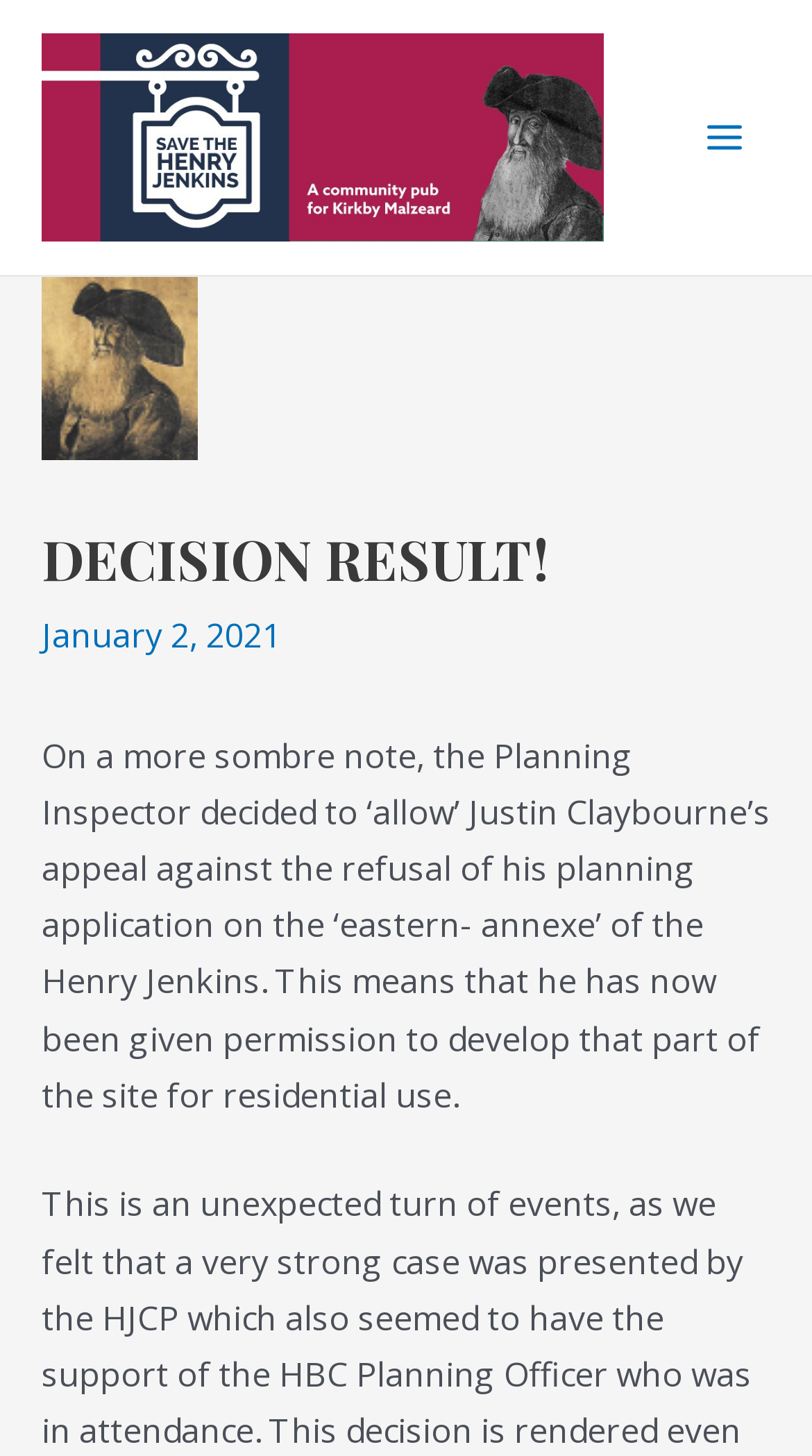What is the purpose of the 'Main Menu' button?
From the screenshot, supply a one-word or short-phrase answer.

To navigate to main menu